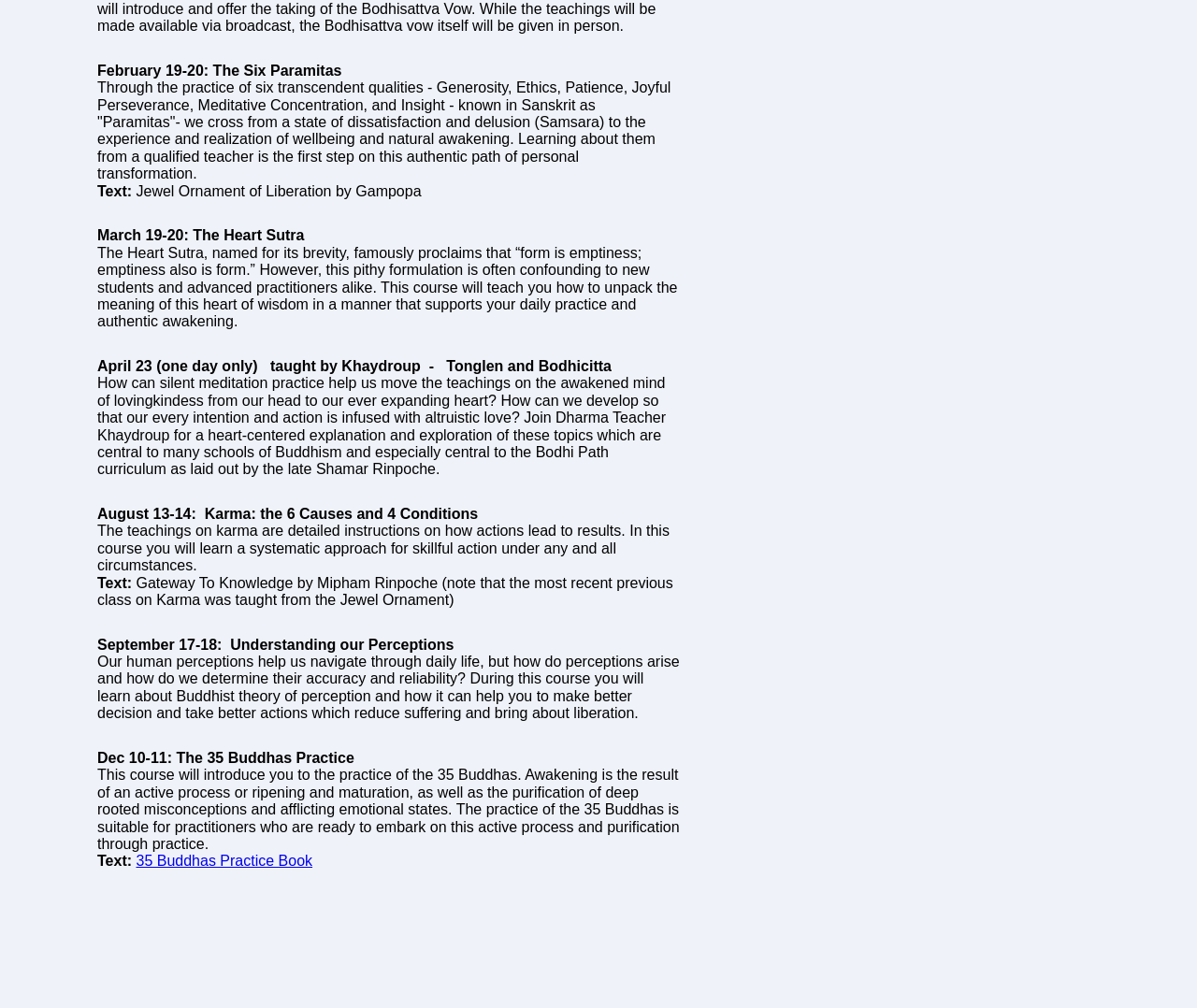What is the topic of the course on February 19-20?
Can you give a detailed and elaborate answer to the question?

I found the answer by looking at the StaticText element with the text 'February 19-20: The Six Paramitas' and its corresponding description, which indicates that the topic of the course on that date is The Six Paramitas.